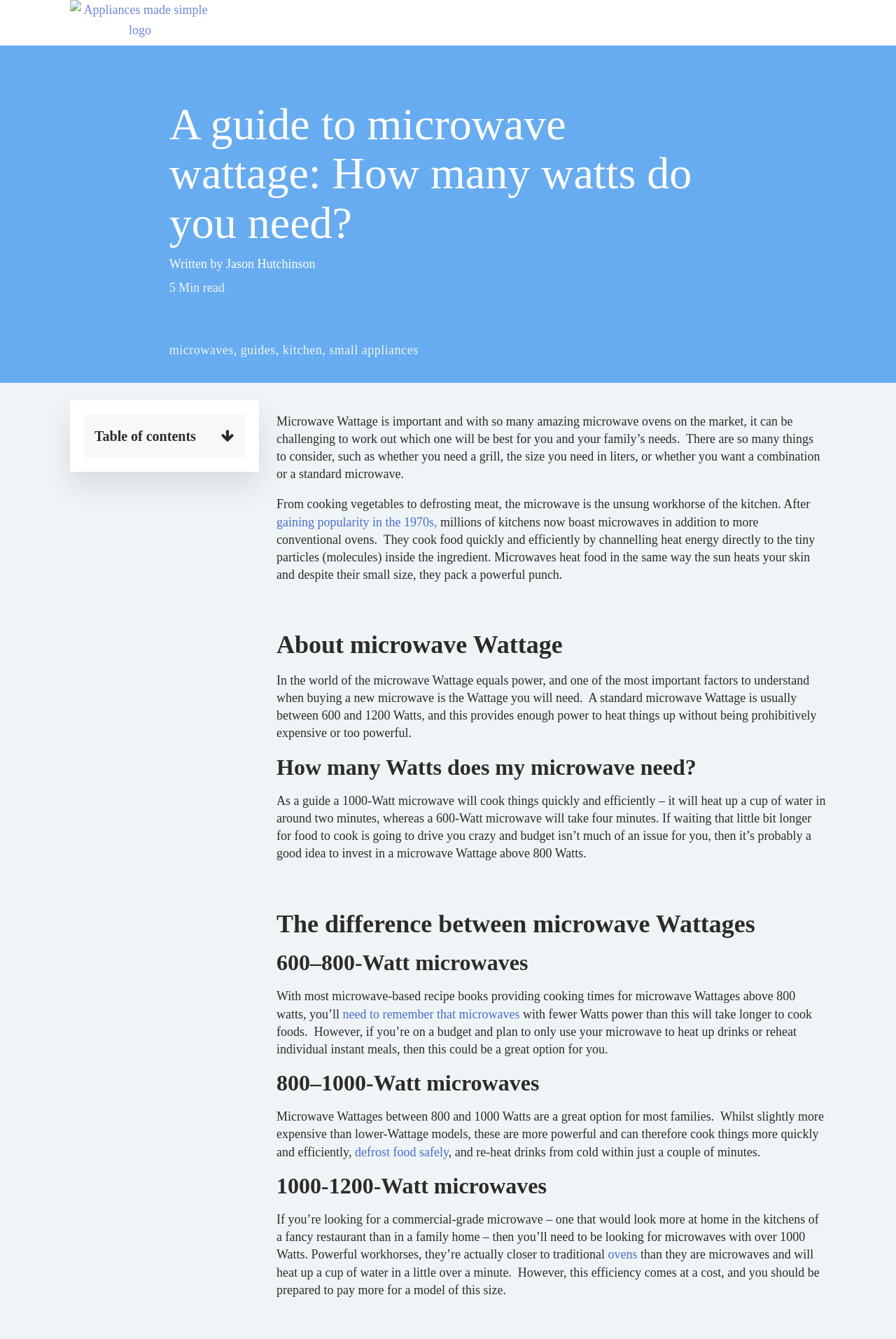Kindly provide the bounding box coordinates of the section you need to click on to fulfill the given instruction: "Learn more about 'guides'".

[0.269, 0.256, 0.308, 0.266]